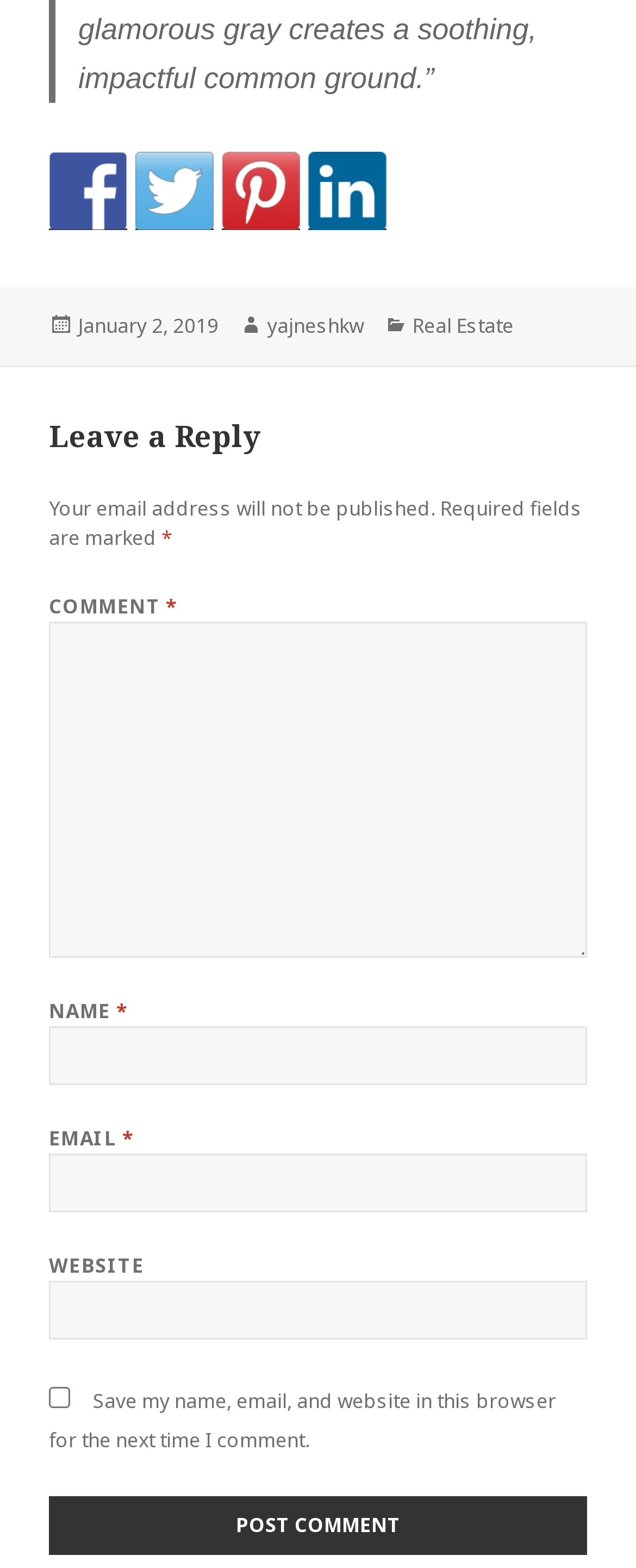Locate the UI element described by parent_node: COMMENT * name="comment" and provide its bounding box coordinates. Use the format (top-left x, top-left y, bottom-right x, bottom-right y) with all values as floating point numbers between 0 and 1.

[0.077, 0.396, 0.923, 0.611]